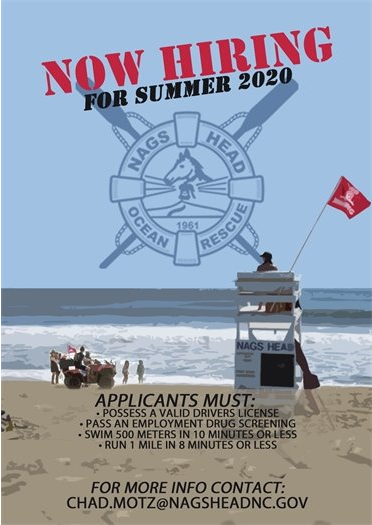What is the minimum time required to swim 500 meters?
Utilize the information in the image to give a detailed answer to the question.

According to the poster, one of the essential applicant requirements is to swim 500 meters in 10 minutes or less, indicating that 10 minutes is the maximum allowed time to complete this task.